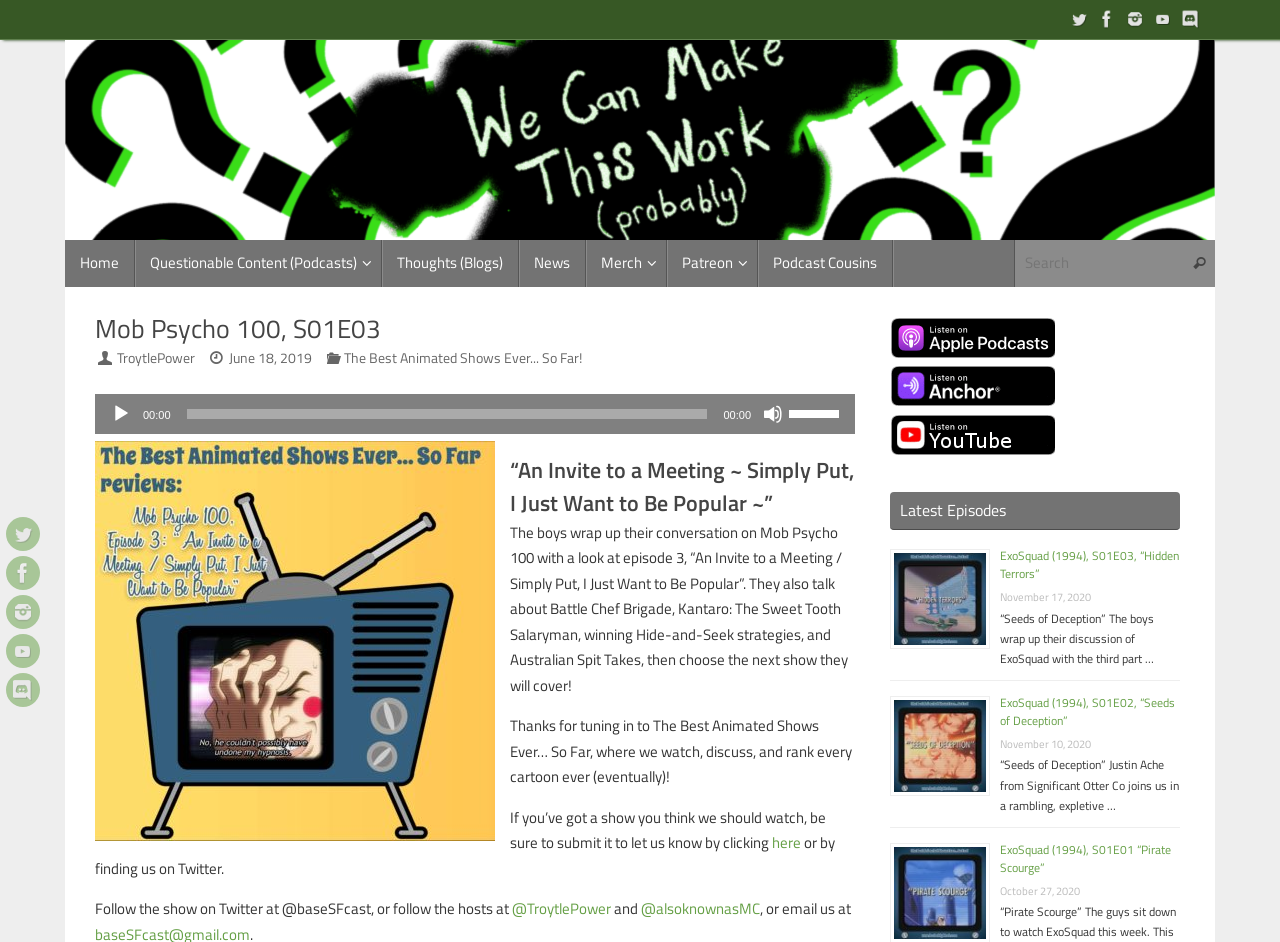Identify the bounding box coordinates of the region that needs to be clicked to carry out this instruction: "Read the latest episode of ExoSquad". Provide these coordinates as four float numbers ranging from 0 to 1, i.e., [left, top, right, bottom].

[0.695, 0.581, 0.922, 0.619]